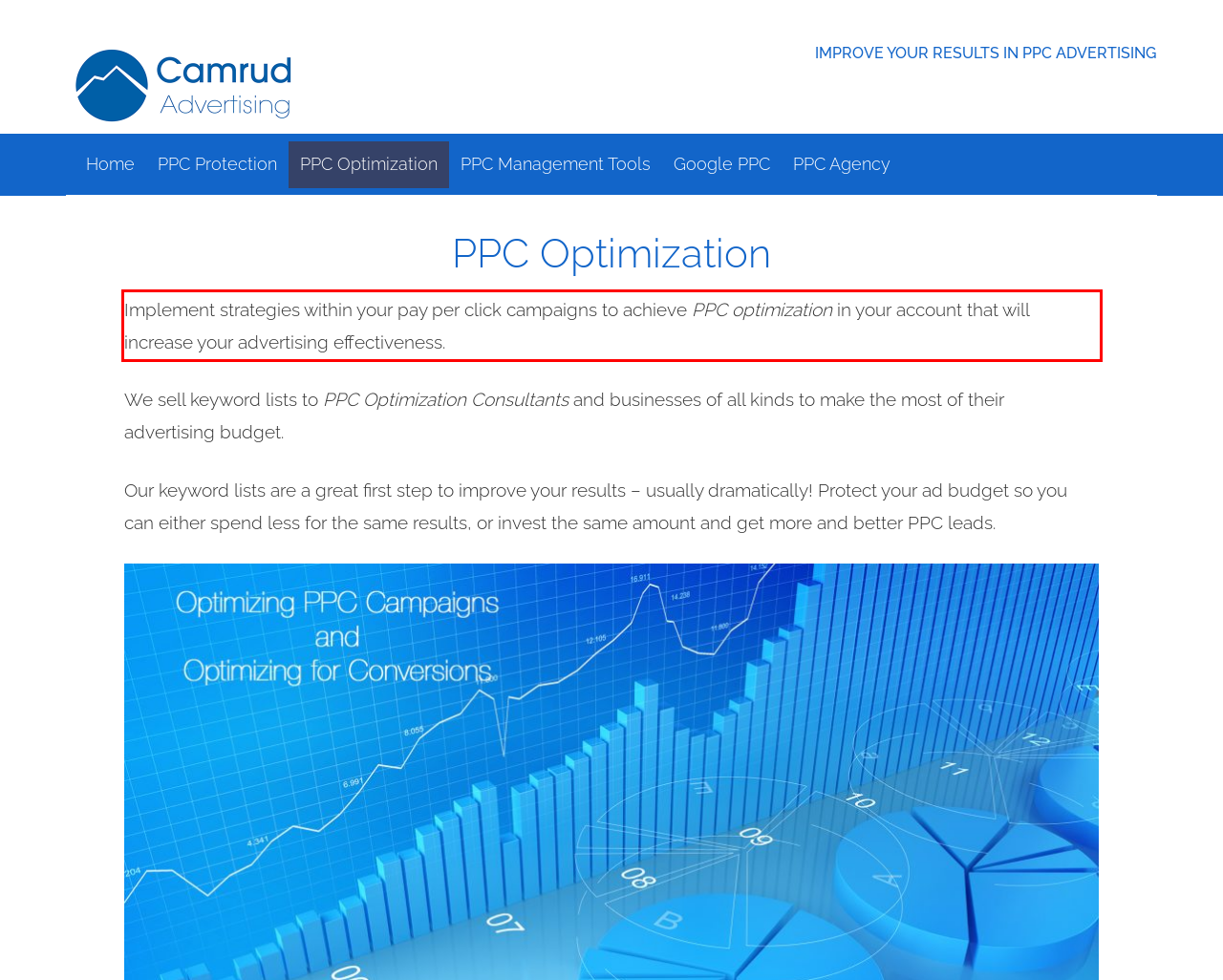You have a webpage screenshot with a red rectangle surrounding a UI element. Extract the text content from within this red bounding box.

Implement strategies within your pay per click campaigns to achieve PPC optimization in your account that will increase your advertising effectiveness.